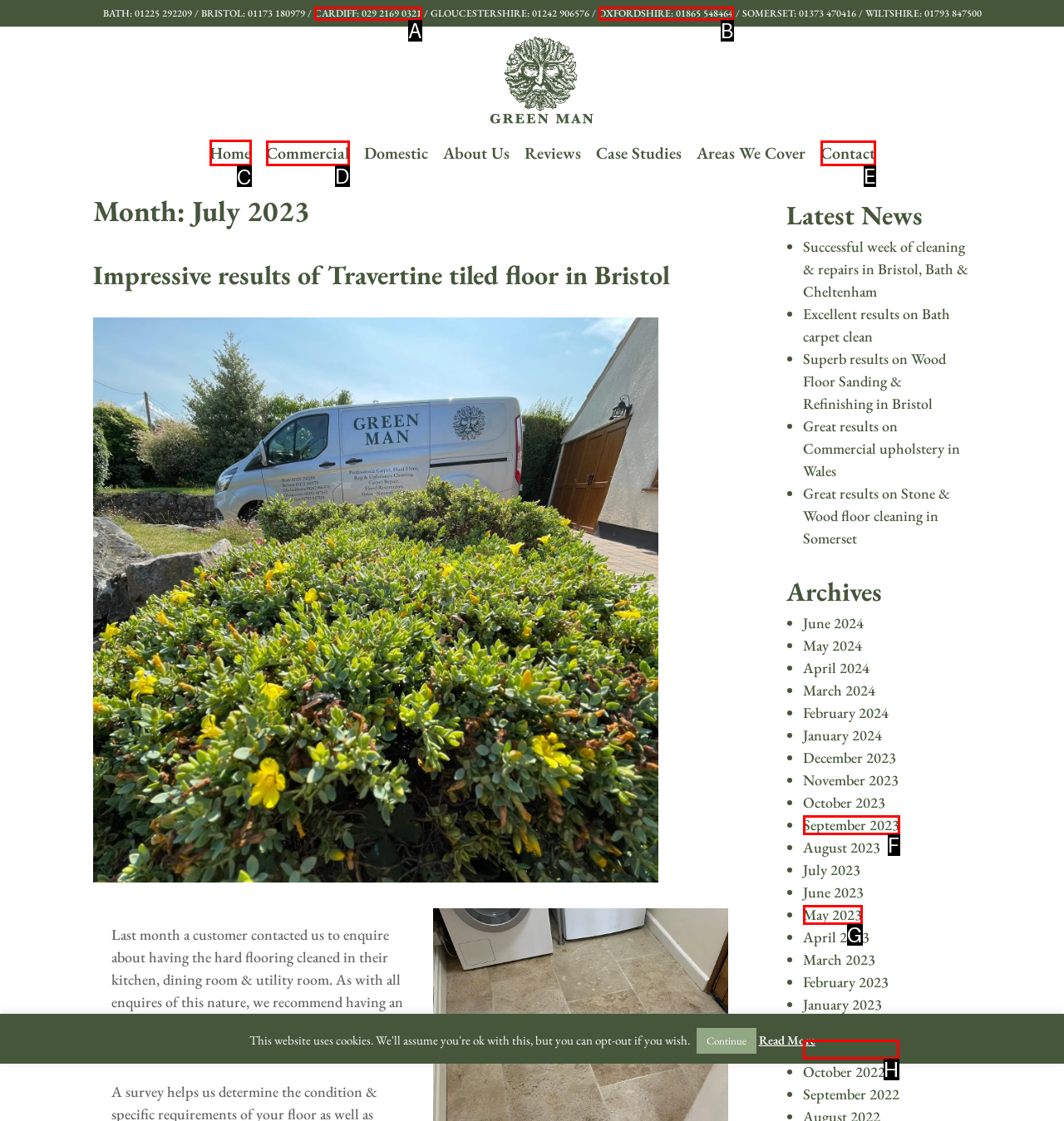Select the letter of the UI element you need to click to complete this task: Click the 'Home' link.

C